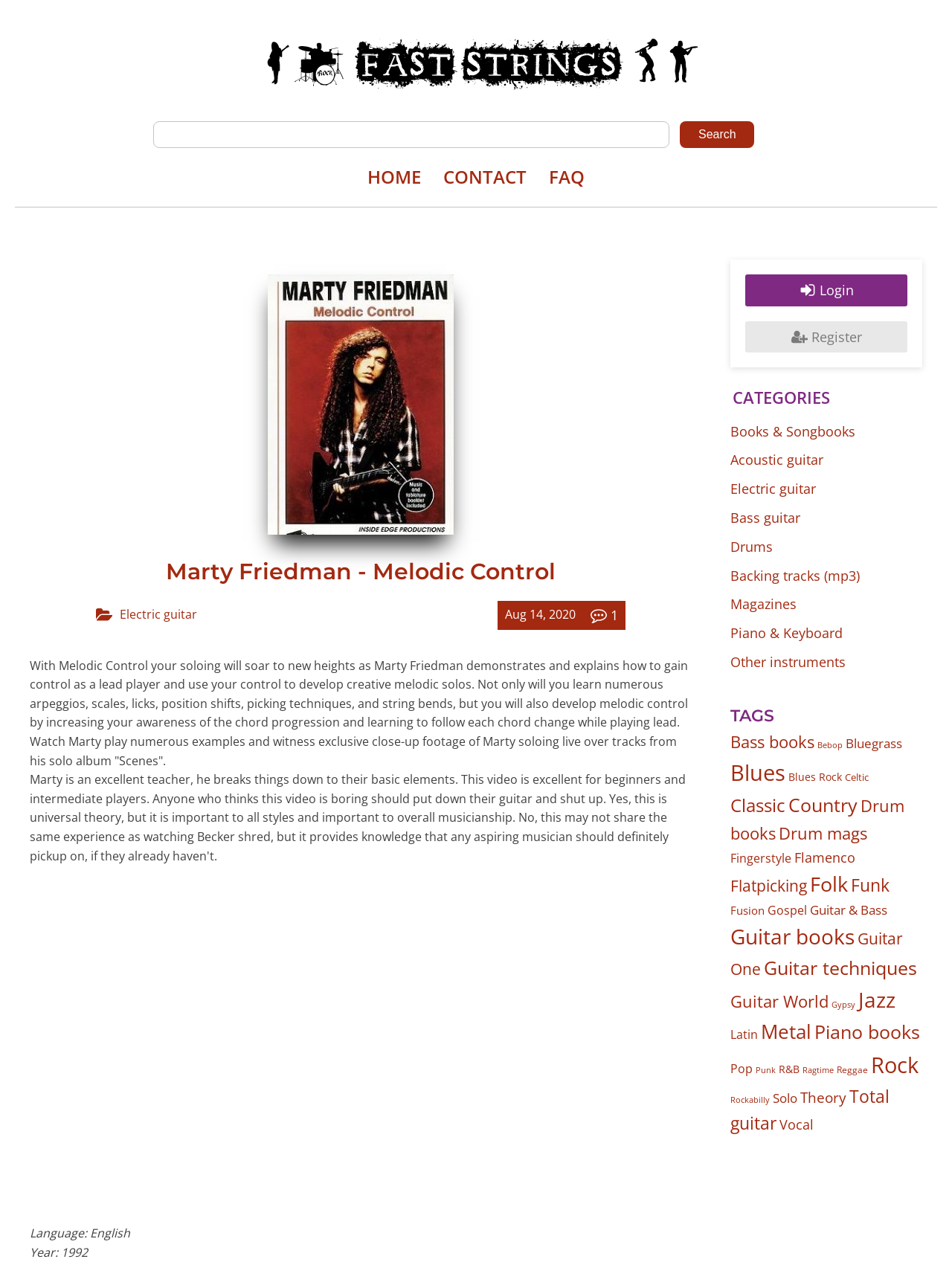Please find the bounding box coordinates (top-left x, top-left y, bottom-right x, bottom-right y) in the screenshot for the UI element described as follows: Backing tracks (mp3)

[0.768, 0.448, 0.903, 0.465]